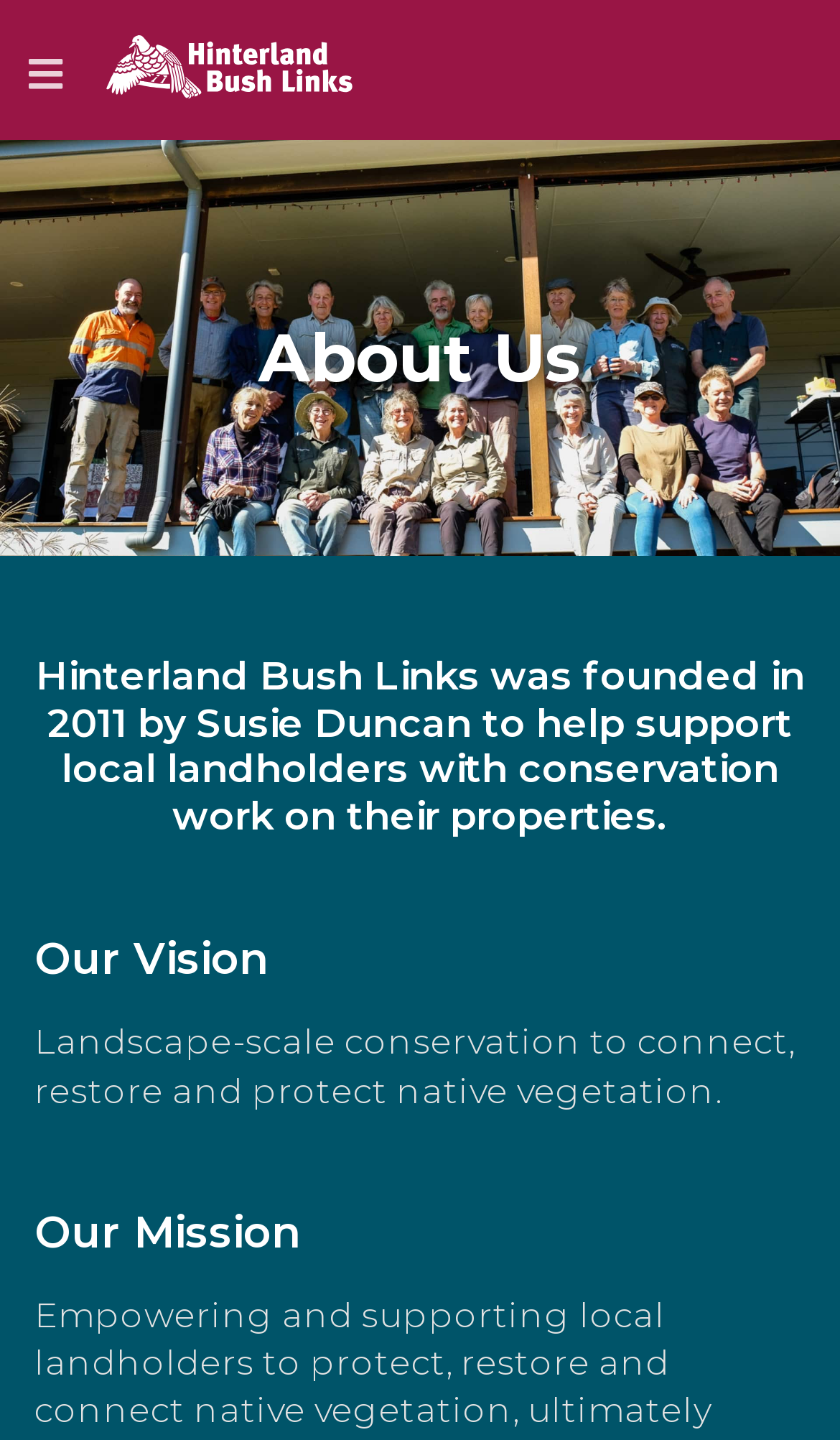Use a single word or phrase to answer the following:
What is the organization's vision?

Landscape-scale conservation